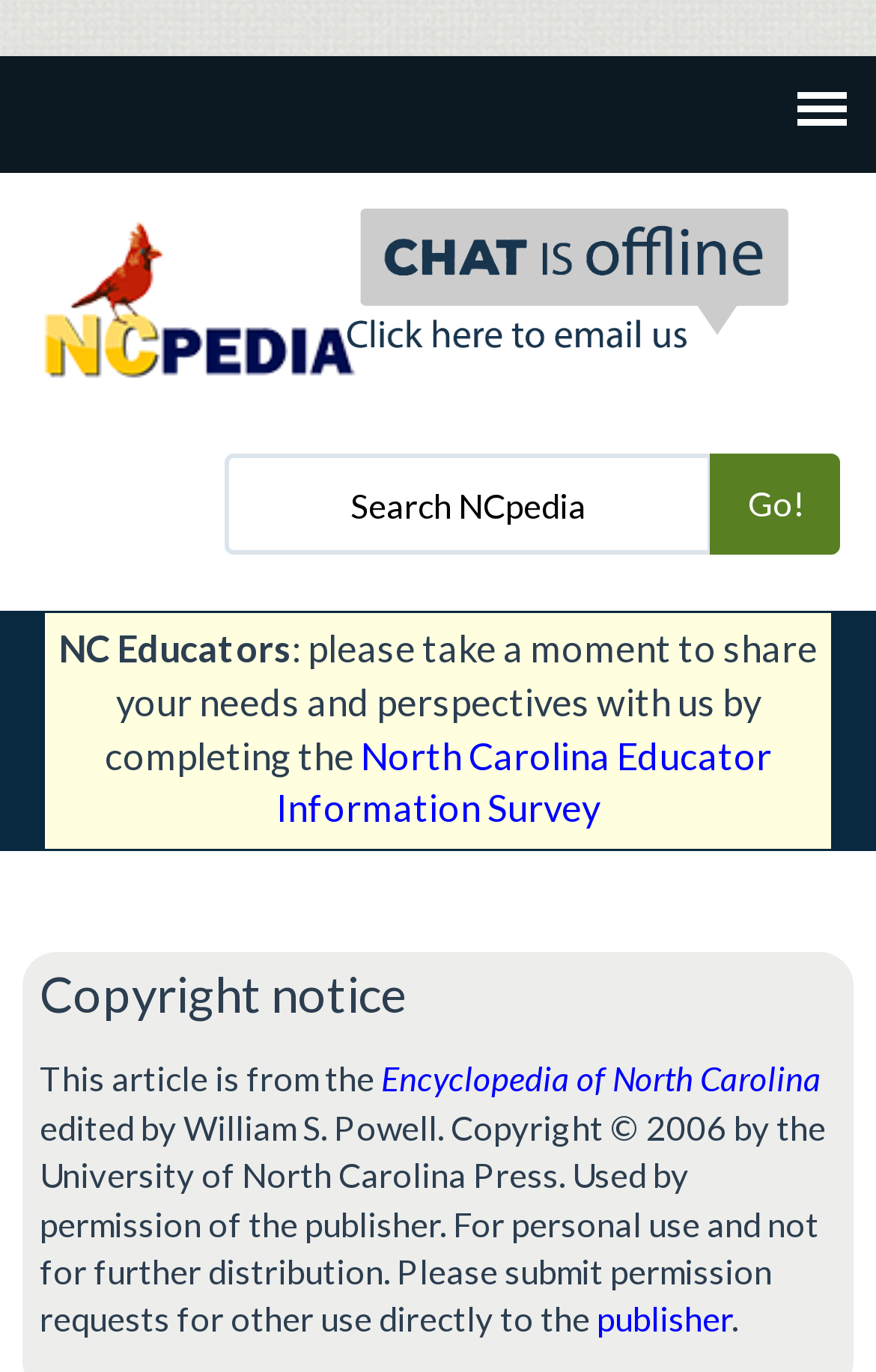What is the name of the encyclopedia?
Could you answer the question in a detailed manner, providing as much information as possible?

The name of the encyclopedia can be found in the copyright notice section, which mentions that the article is from the Encyclopedia of North Carolina, edited by William S. Powell.